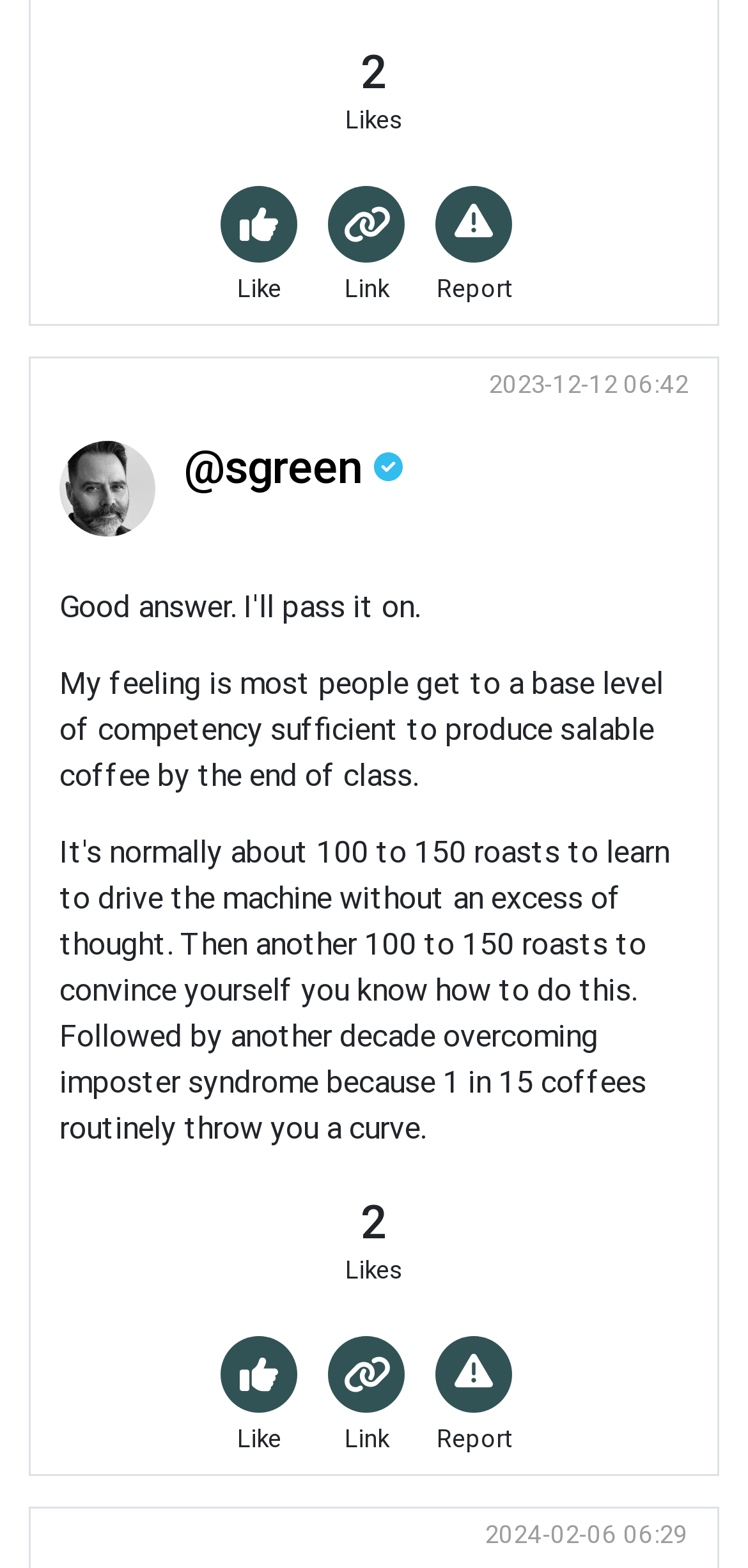Please identify the bounding box coordinates of the clickable area that will fulfill the following instruction: "Click the Like button". The coordinates should be in the format of four float numbers between 0 and 1, i.e., [left, top, right, bottom].

[0.317, 0.174, 0.376, 0.194]